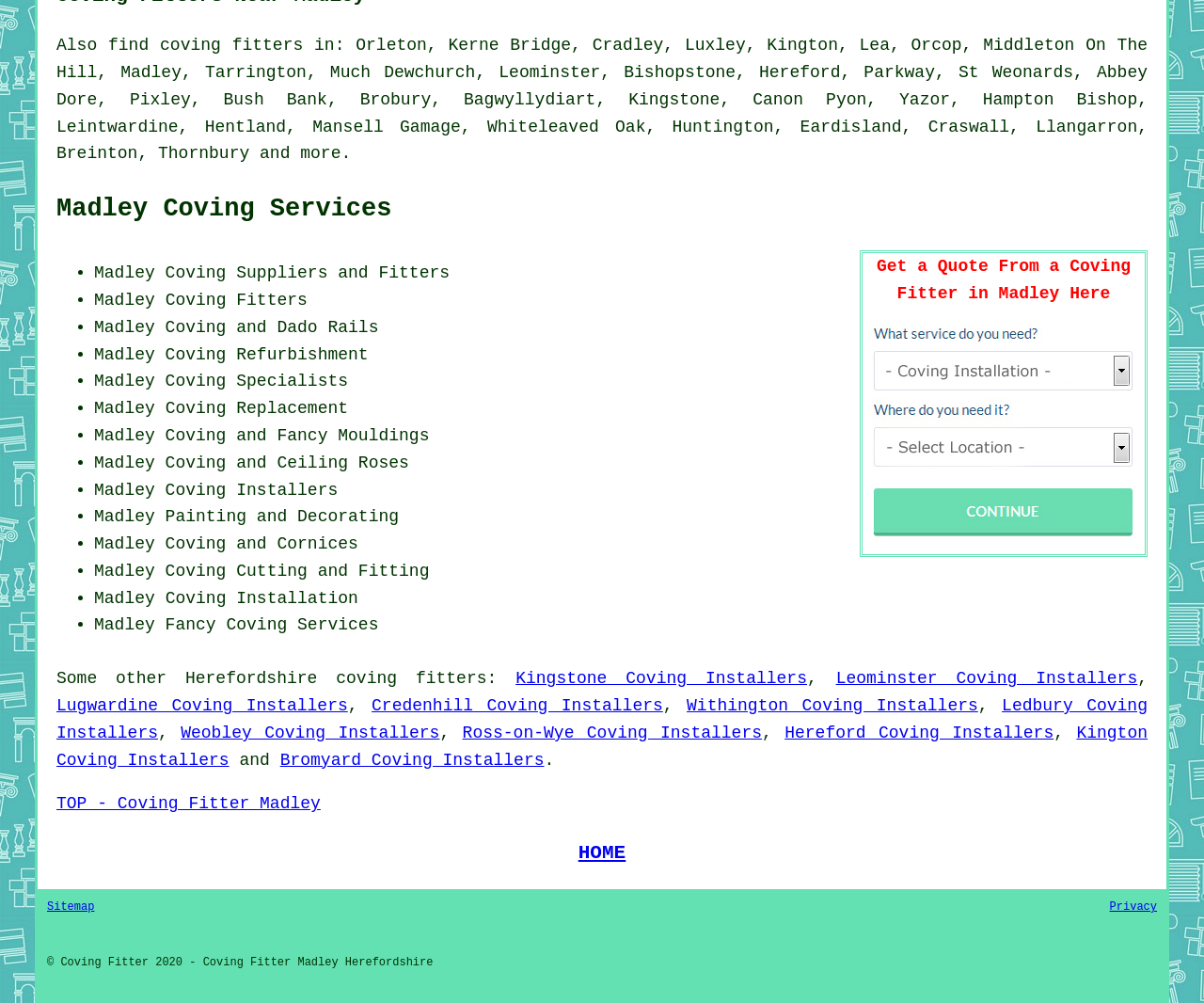What is the main service offered in Madley?
Based on the image, provide a one-word or brief-phrase response.

Coving services